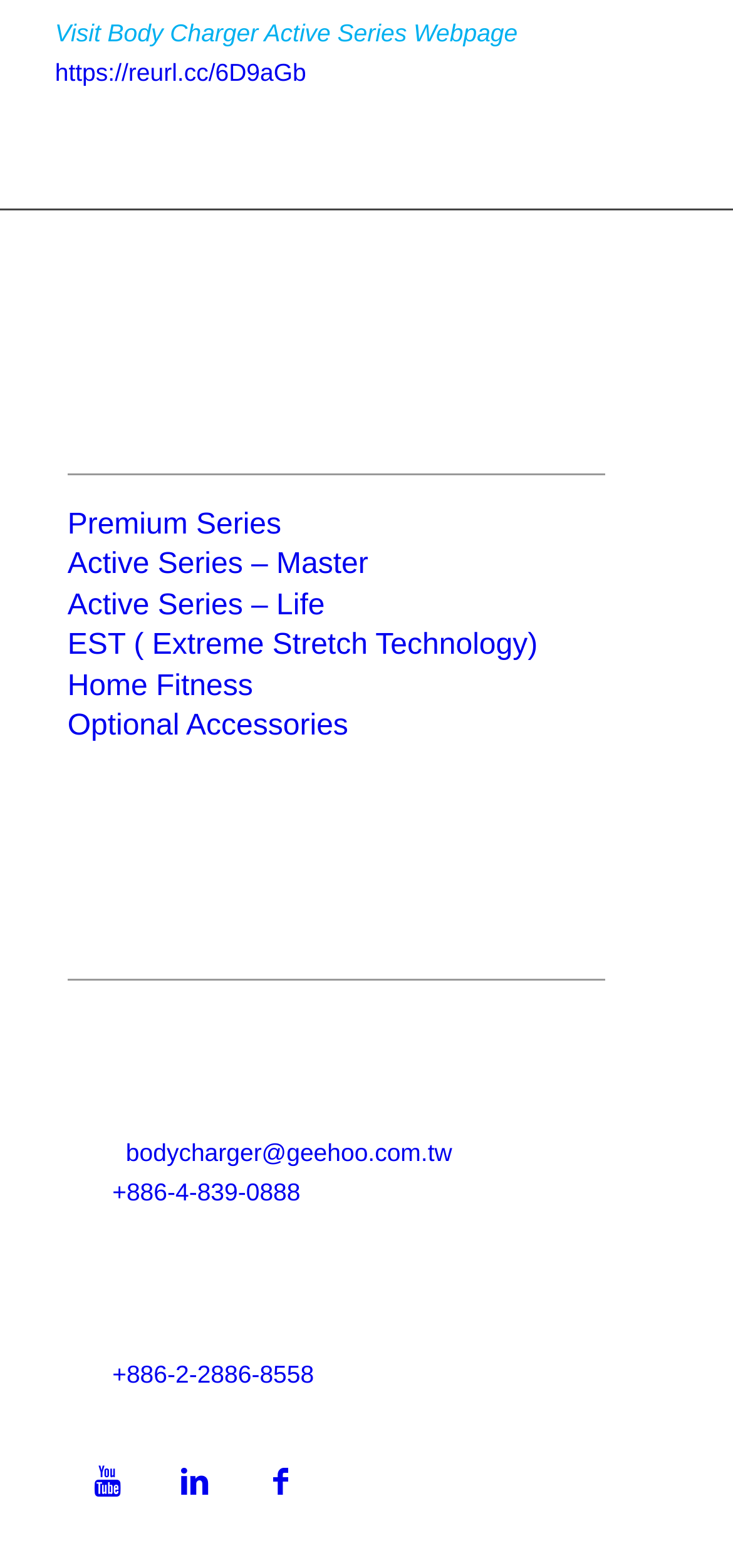Please indicate the bounding box coordinates for the clickable area to complete the following task: "Visit Body Charger Active Series Webpage". The coordinates should be specified as four float numbers between 0 and 1, i.e., [left, top, right, bottom].

[0.075, 0.012, 0.706, 0.03]